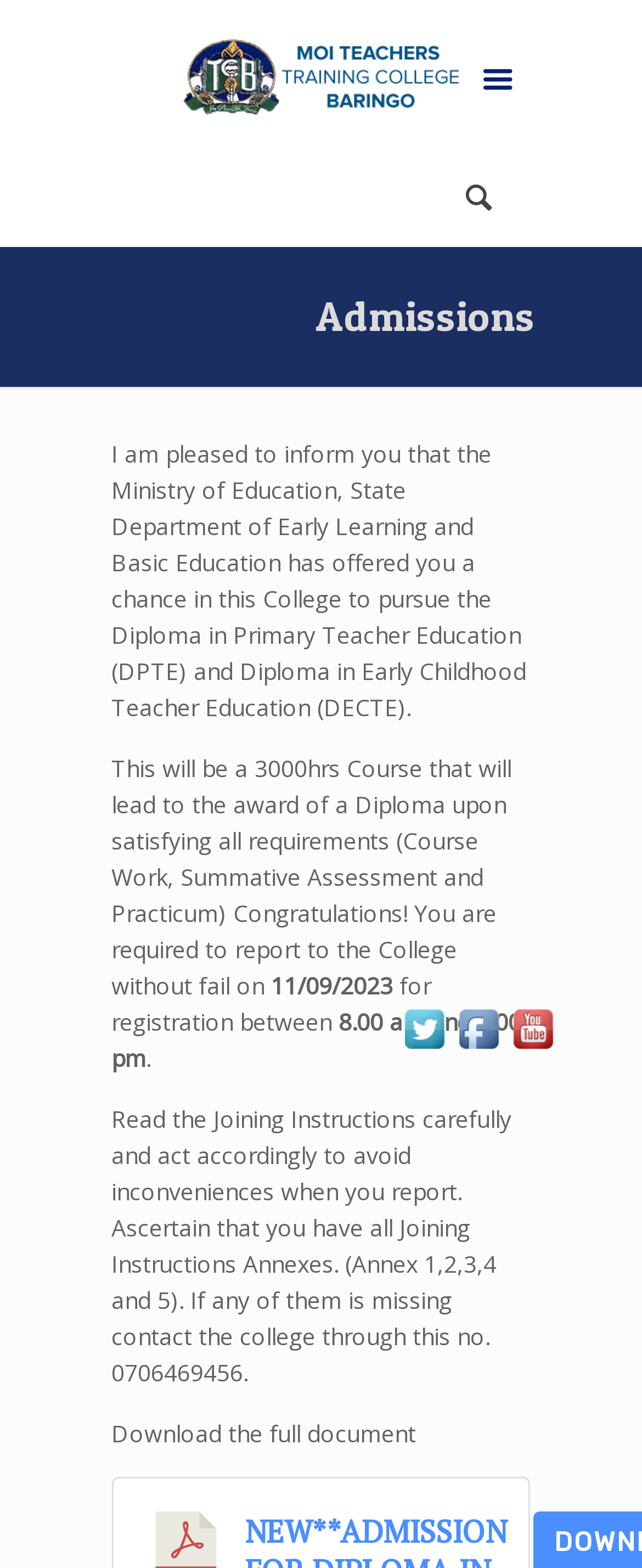What course is being offered? Based on the image, give a response in one word or a short phrase.

Diploma in Primary Teacher Education (DPTE) and Diploma in Early Childhood Teacher Education (DECTE)